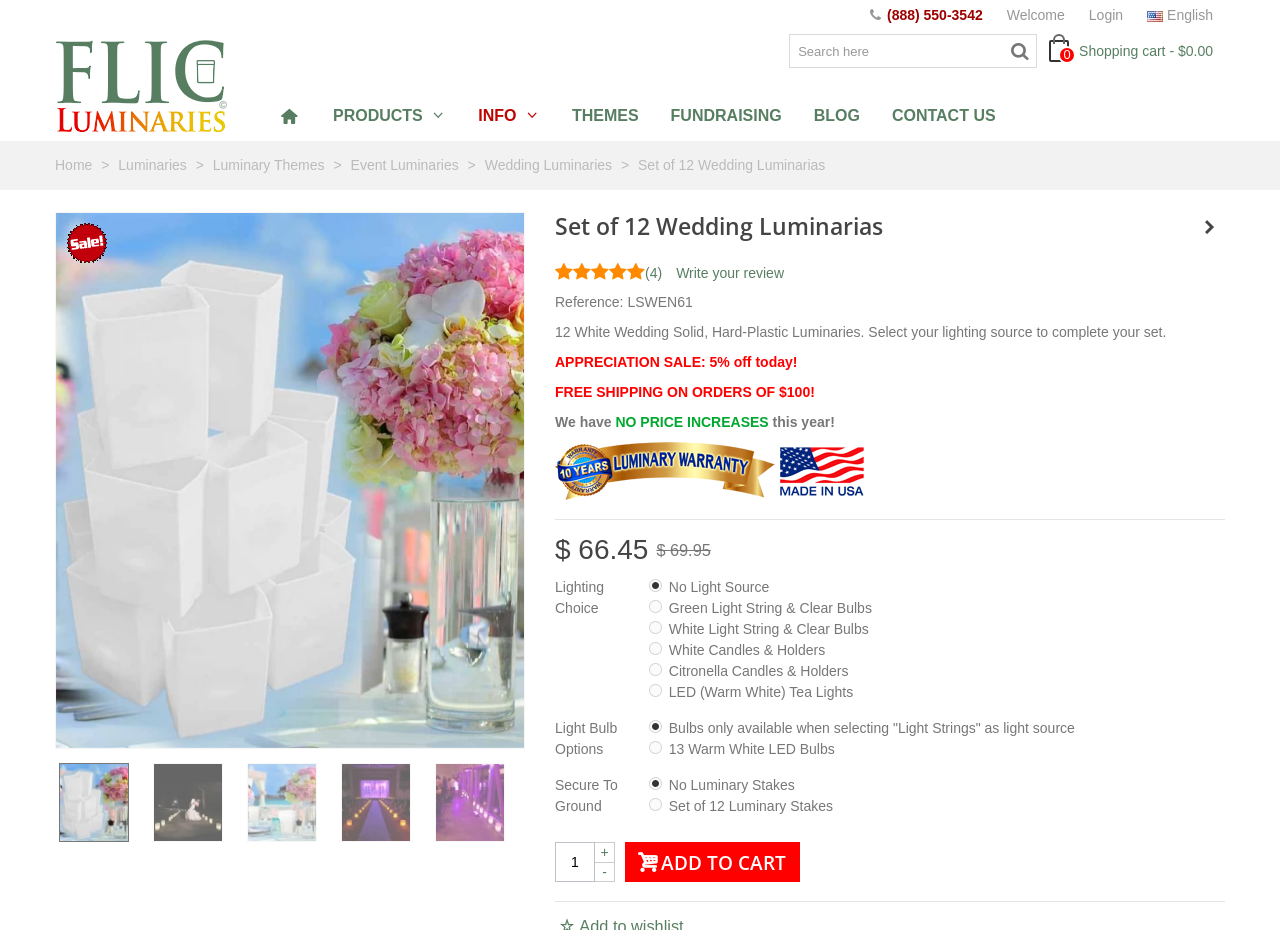Identify the bounding box for the given UI element using the description provided. Coordinates should be in the format (top-left x, top-left y, bottom-right x, bottom-right y) and must be between 0 and 1. Here is the description: Home

[0.043, 0.169, 0.072, 0.186]